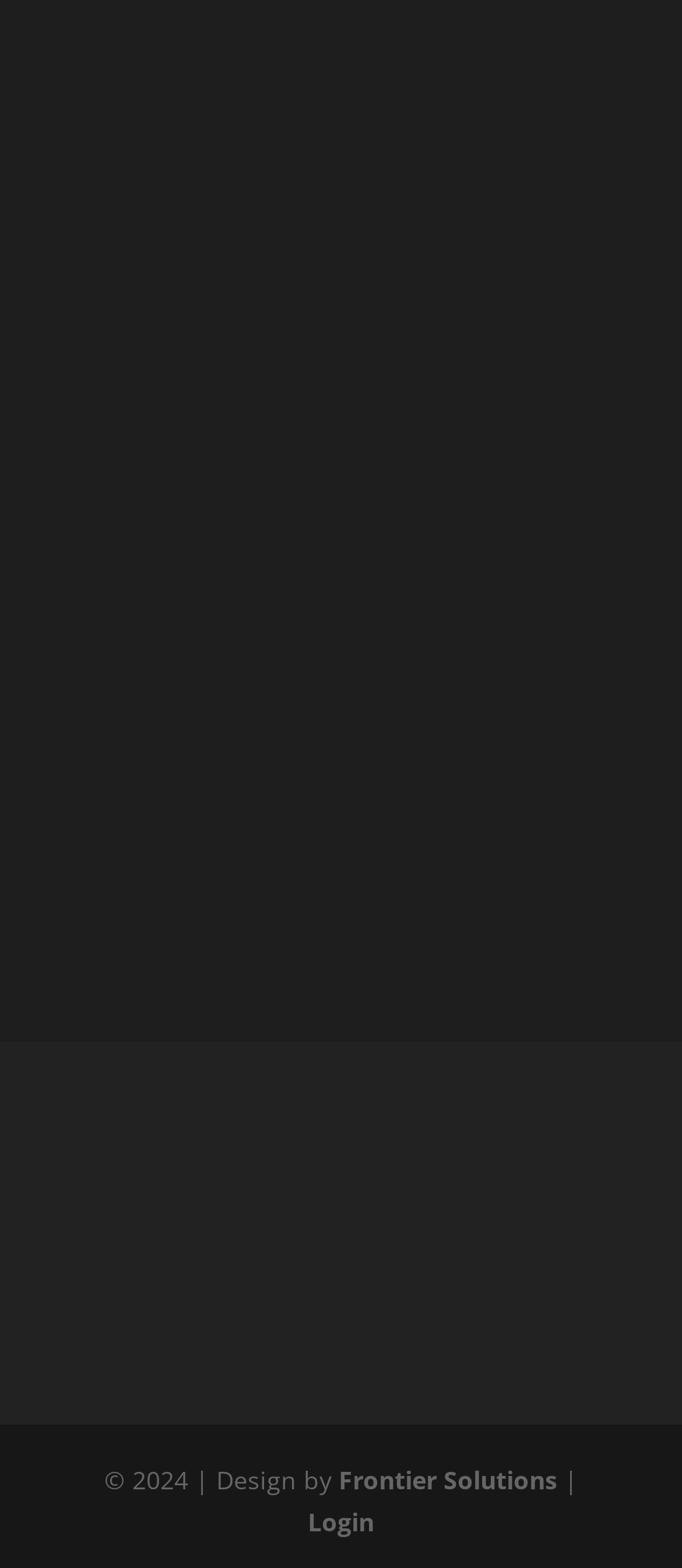Could you provide the bounding box coordinates for the portion of the screen to click to complete this instruction: "Go to the home page"?

[0.1, 0.191, 0.215, 0.219]